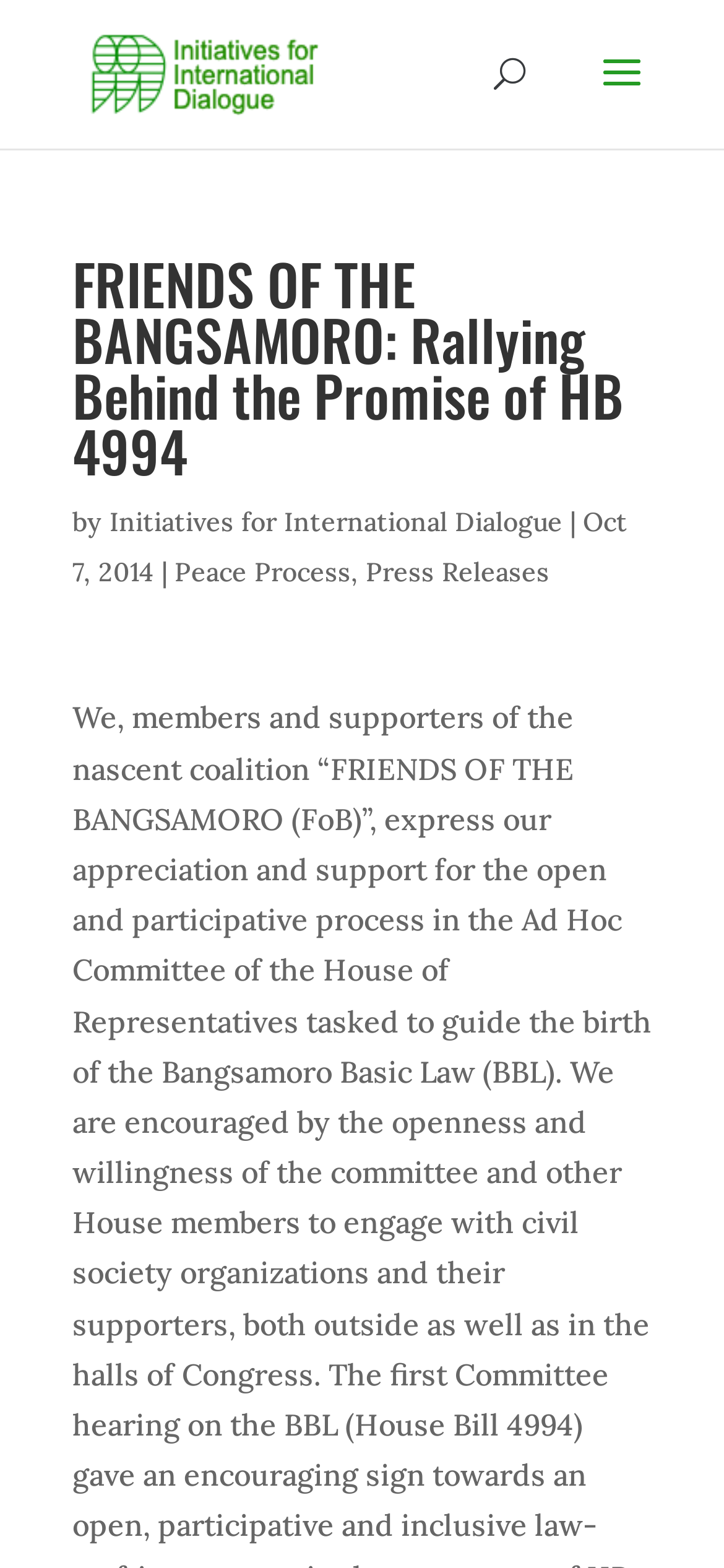What are the categories of articles?
Using the image, elaborate on the answer with as much detail as possible.

I found the categories of articles by looking at the links below the heading 'FRIENDS OF THE BANGSAMORO: Rallying Behind the Promise of HB 4994'. I found two categories: 'Peace Process' and 'Press Releases'.